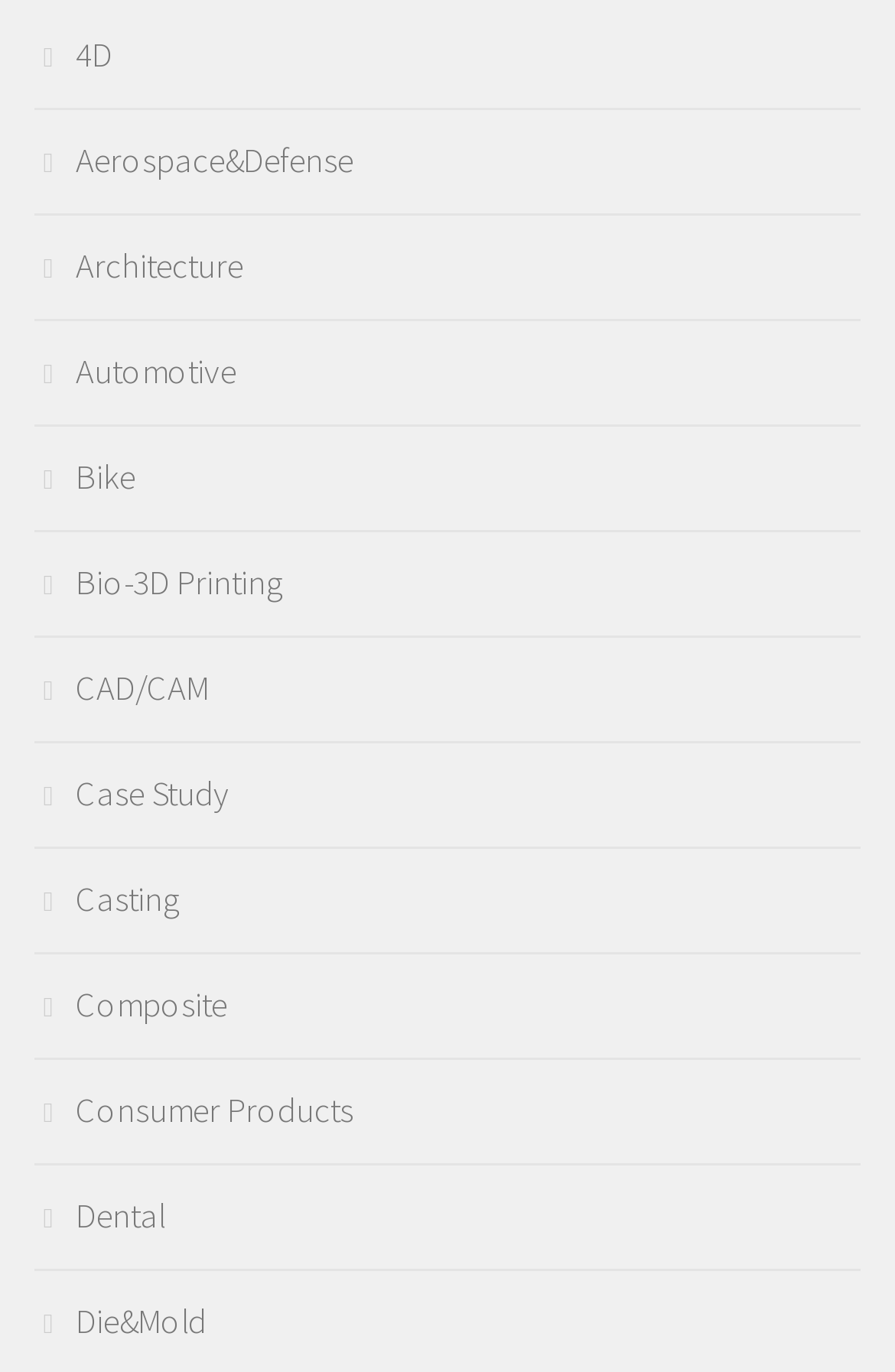Select the bounding box coordinates of the element I need to click to carry out the following instruction: "learn about Bike".

[0.038, 0.332, 0.151, 0.363]